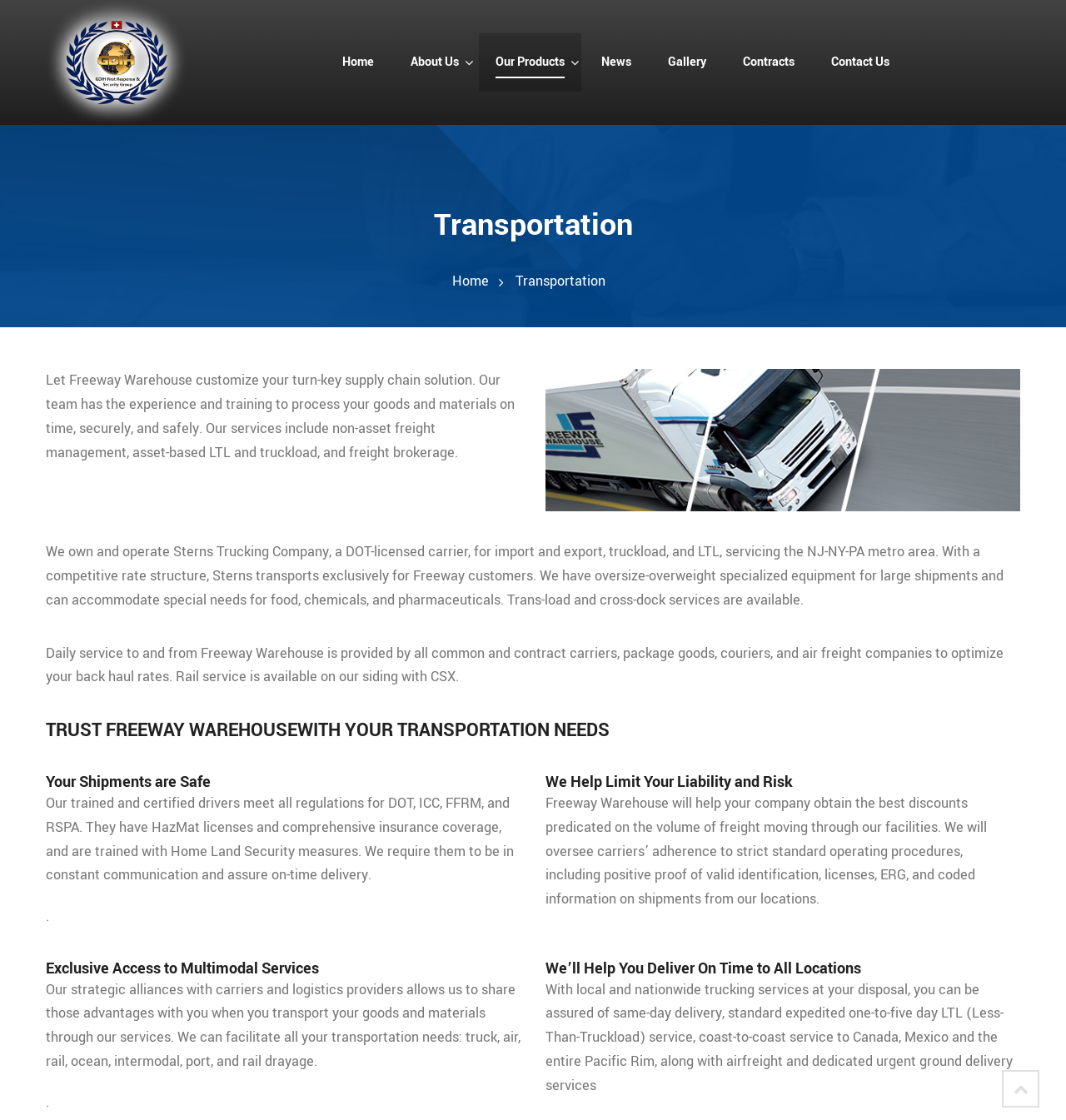Please find the bounding box coordinates of the element that must be clicked to perform the given instruction: "Click on the 'Our Products' link". The coordinates should be four float numbers from 0 to 1, i.e., [left, top, right, bottom].

[0.465, 0.048, 0.53, 0.063]